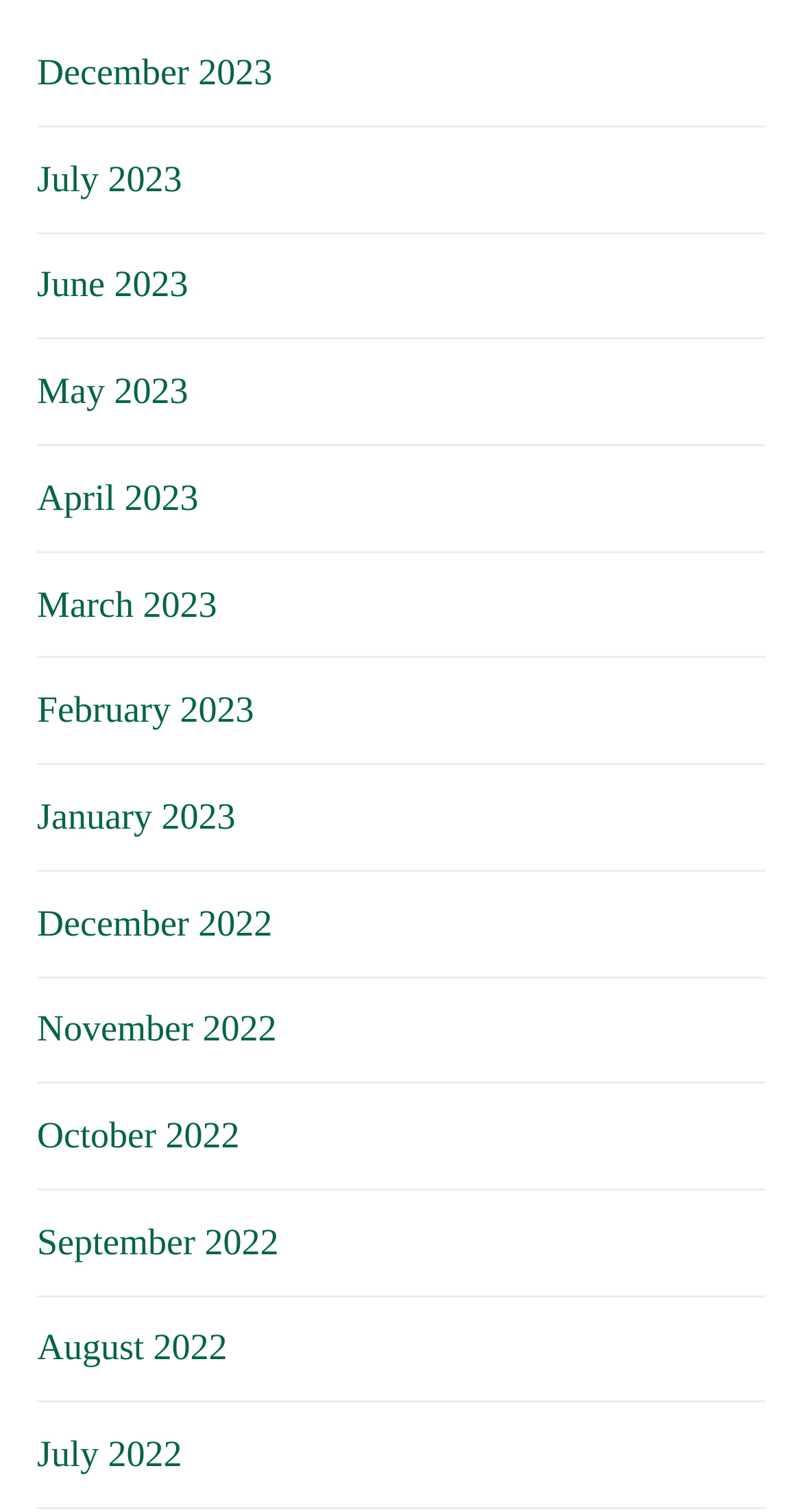What is the earliest month listed?
From the image, provide a succinct answer in one word or a short phrase.

December 2022